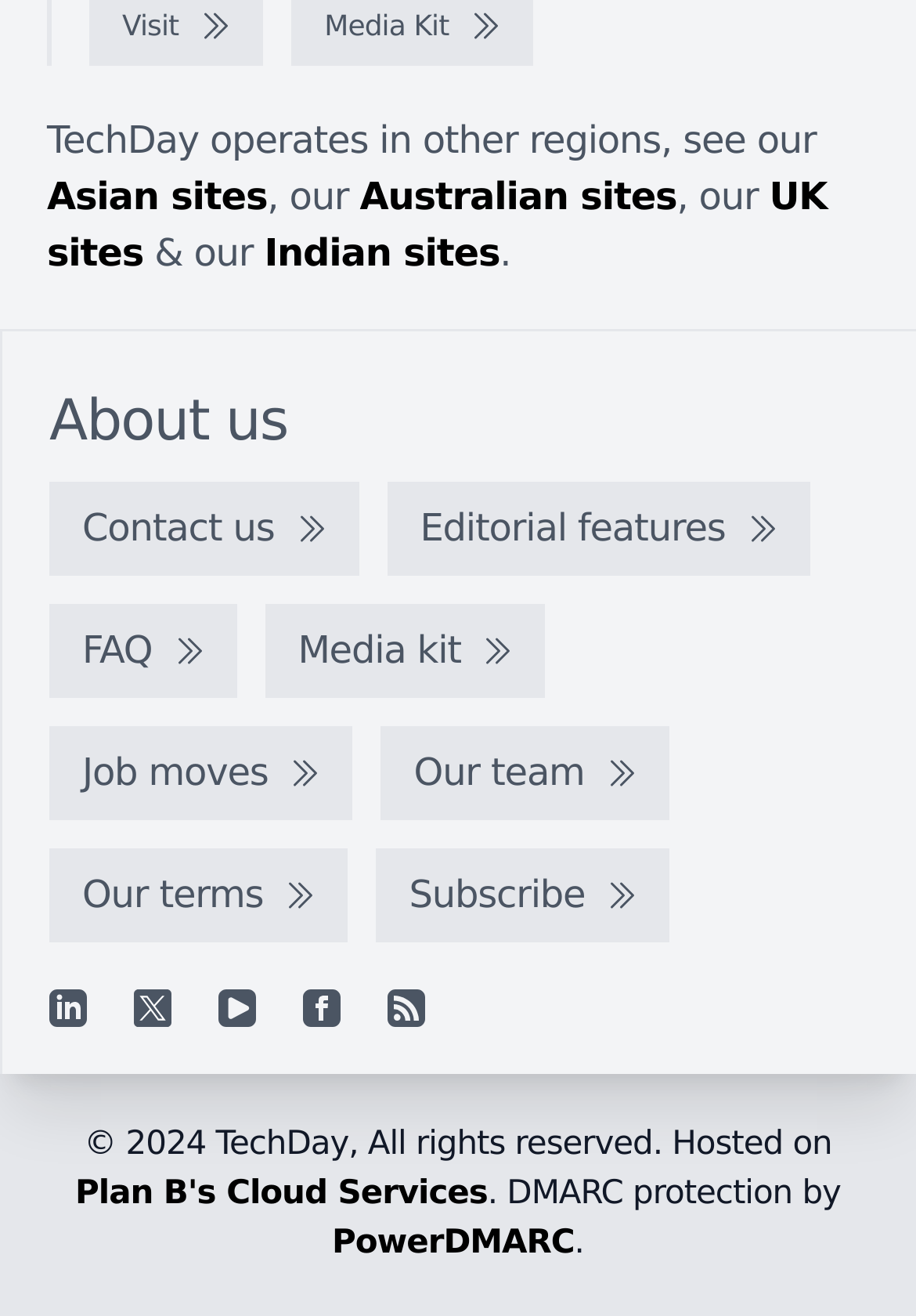What is the last item in the footer section?
Please provide a single word or phrase based on the screenshot.

PowerDMARC